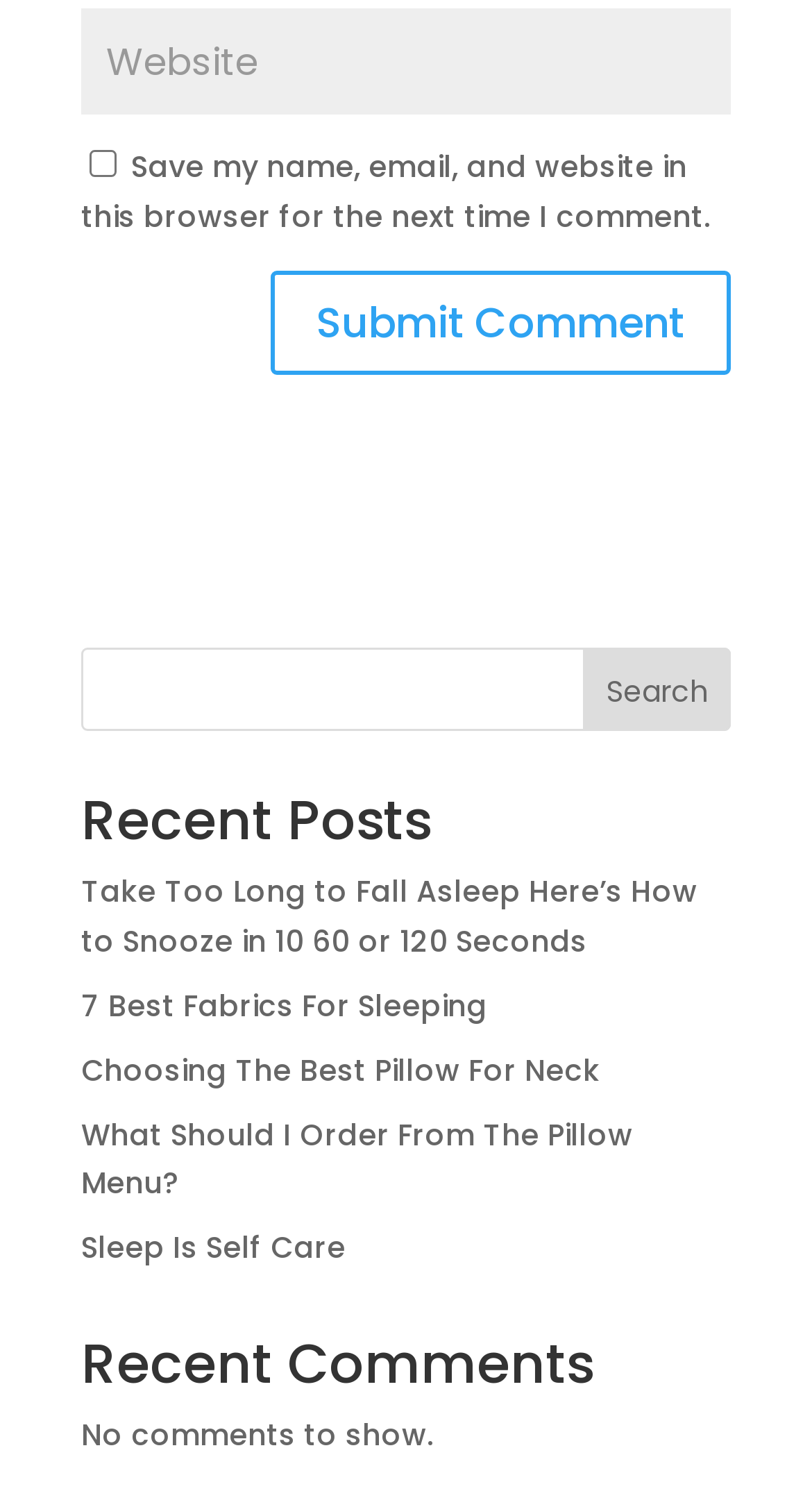Please mark the clickable region by giving the bounding box coordinates needed to complete this instruction: "Submit a comment".

[0.333, 0.181, 0.9, 0.251]